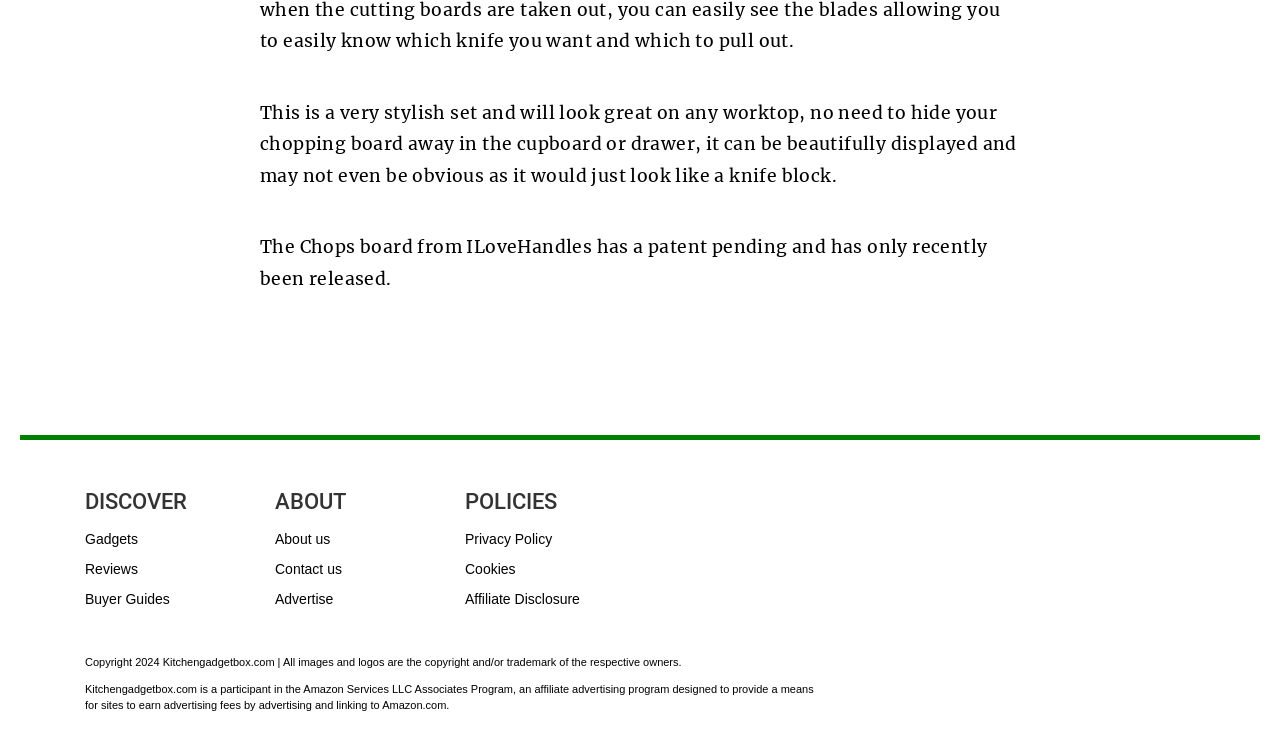Refer to the image and provide an in-depth answer to the question: 
What is the product being described?

Based on the static text elements, it appears that the webpage is describing a product called 'Chops board' from ILoveHandles, which is a stylish set that can be displayed on a worktop.